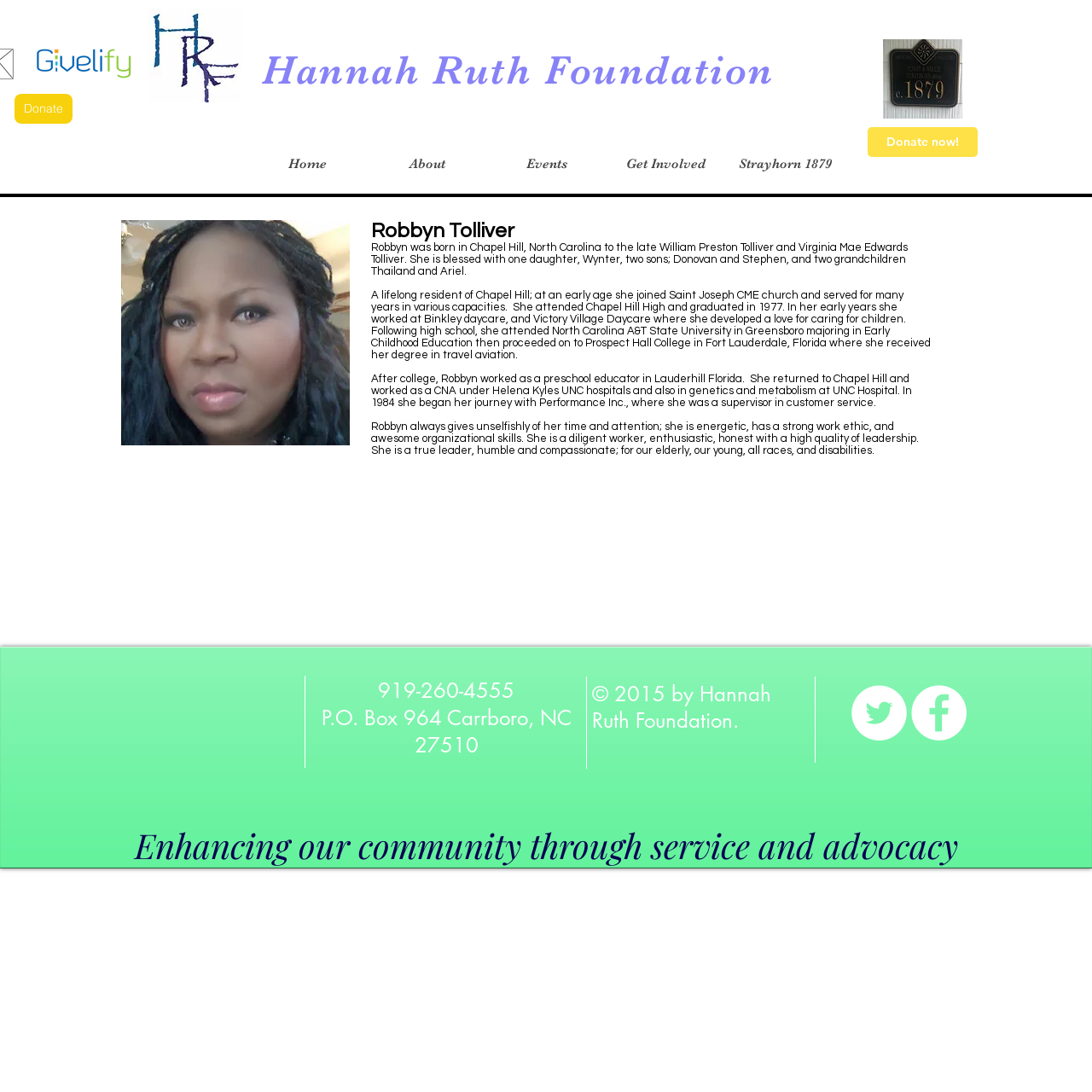Identify the bounding box coordinates of the clickable region necessary to fulfill the following instruction: "Read about Sarah". The bounding box coordinates should be four float numbers between 0 and 1, i.e., [left, top, right, bottom].

None